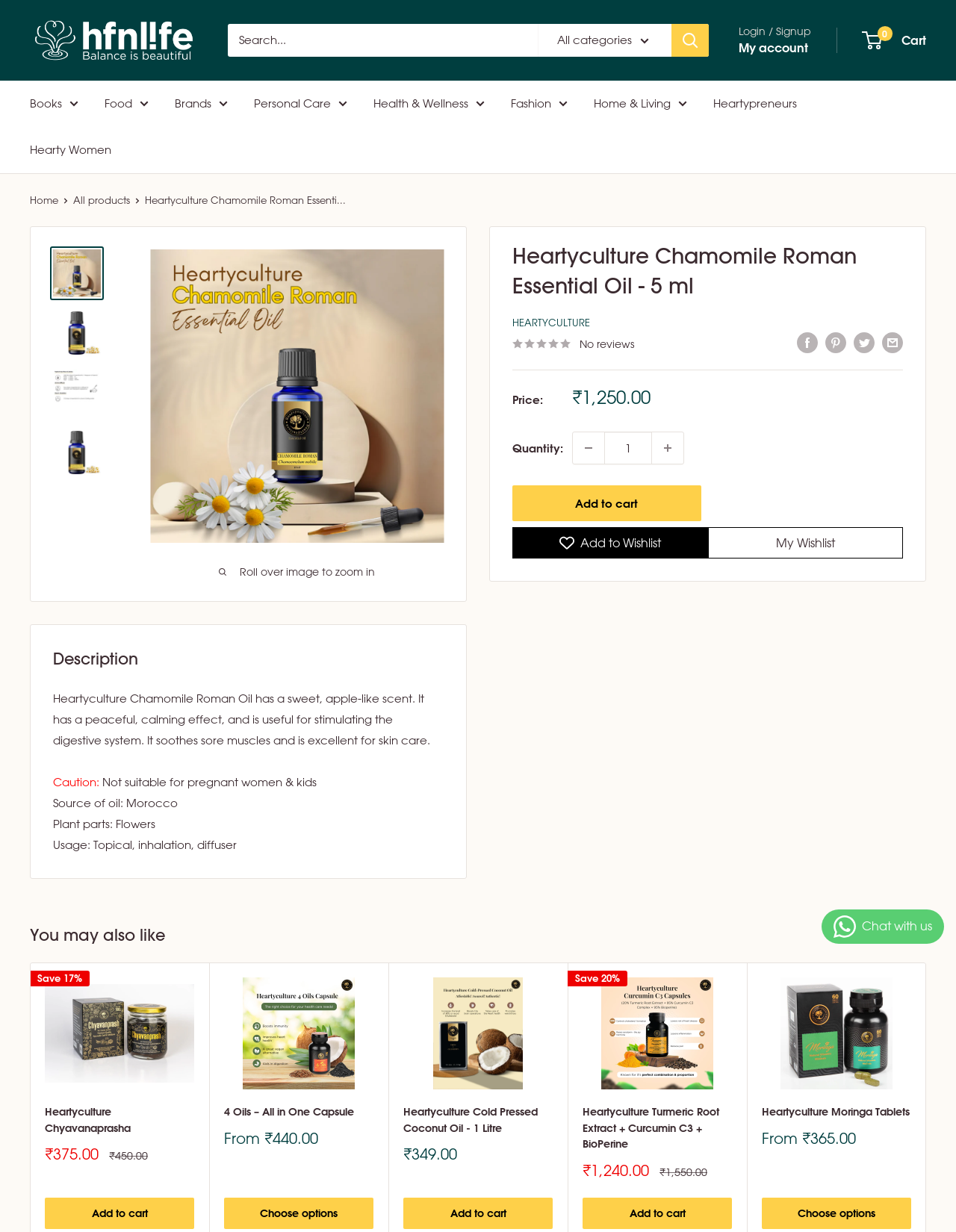For the given element description Add to cart, determine the bounding box coordinates of the UI element. The coordinates should follow the format (top-left x, top-left y, bottom-right x, bottom-right y) and be within the range of 0 to 1.

[0.047, 0.972, 0.203, 0.998]